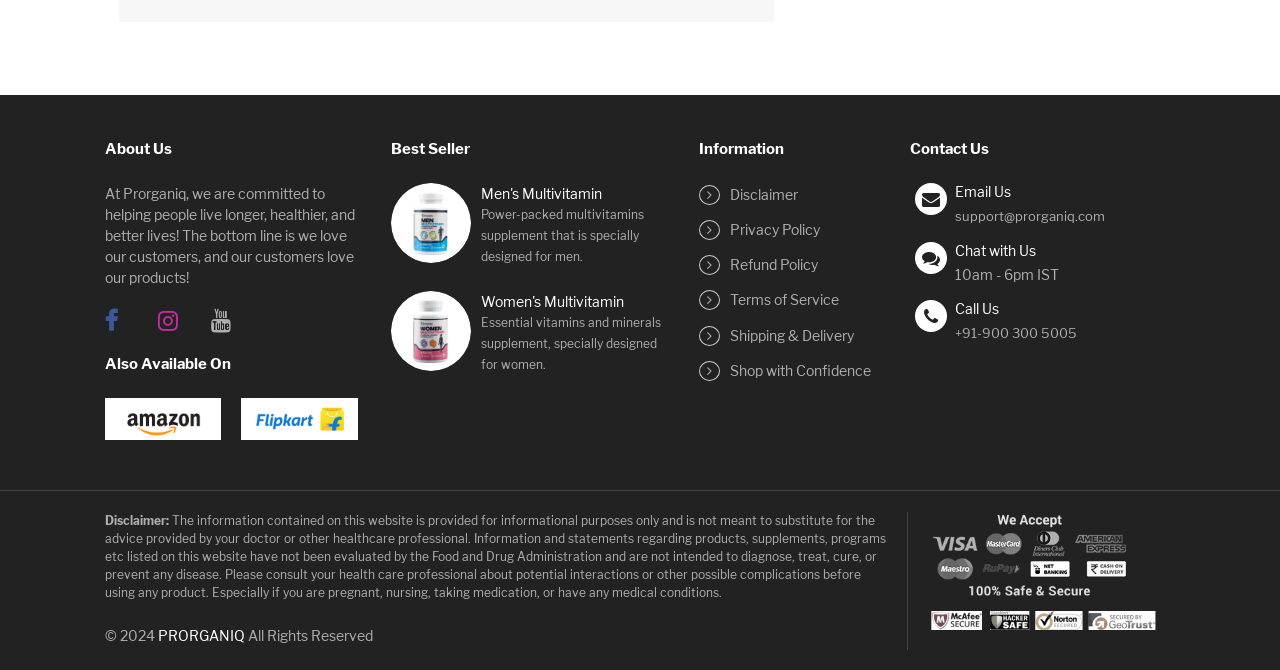Using details from the image, please answer the following question comprehensively:
What social media platforms is Prorganiq available on?

From the links 'Facebook', 'Instagram', and 'YouTube' under the 'About Us' section, it can be concluded that Prorganiq is available on these three social media platforms.